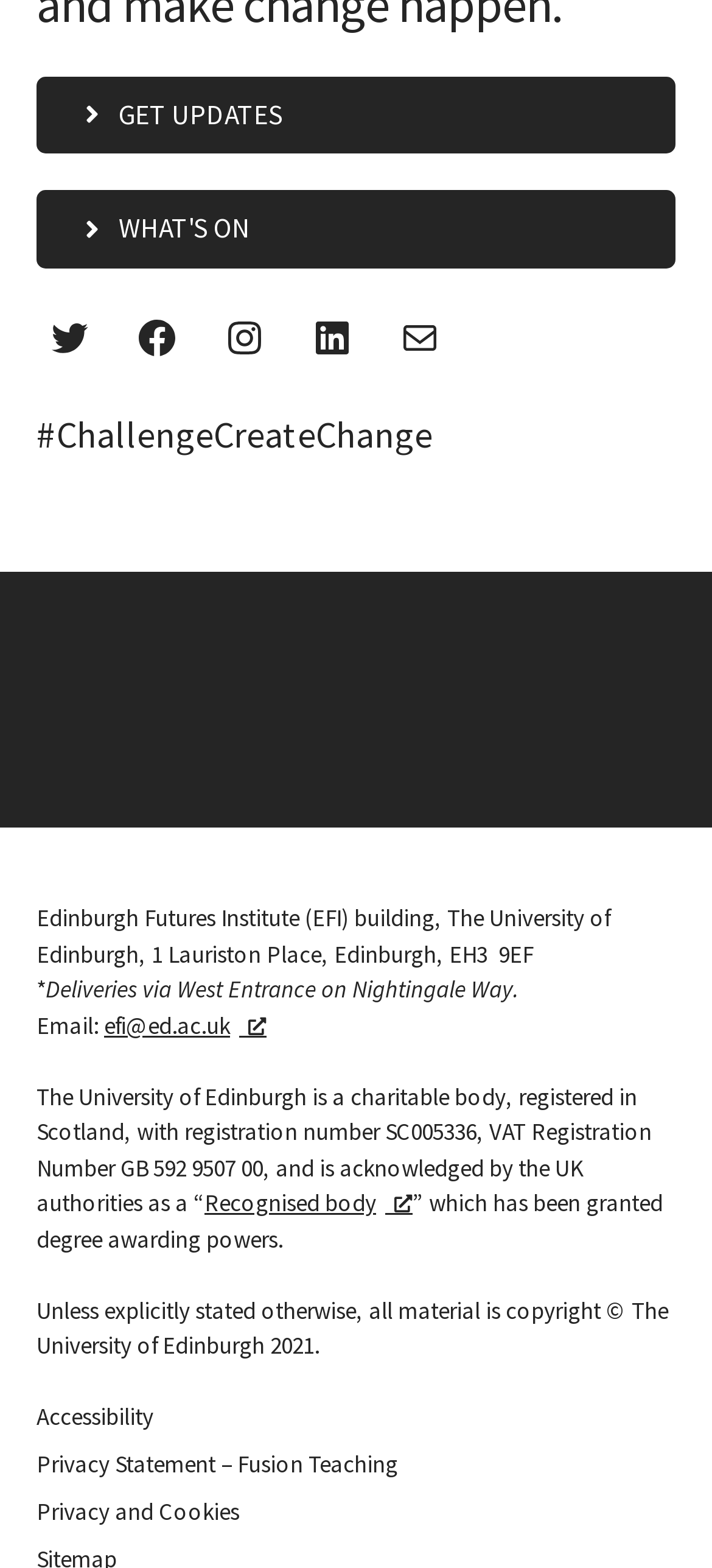Using the image as a reference, answer the following question in as much detail as possible:
How many social media platforms can I connect with the Edinburgh Futures Institute on?

I found the number of social media platforms by counting the link elements that contain the social media platform names, which are located at the top of the page.